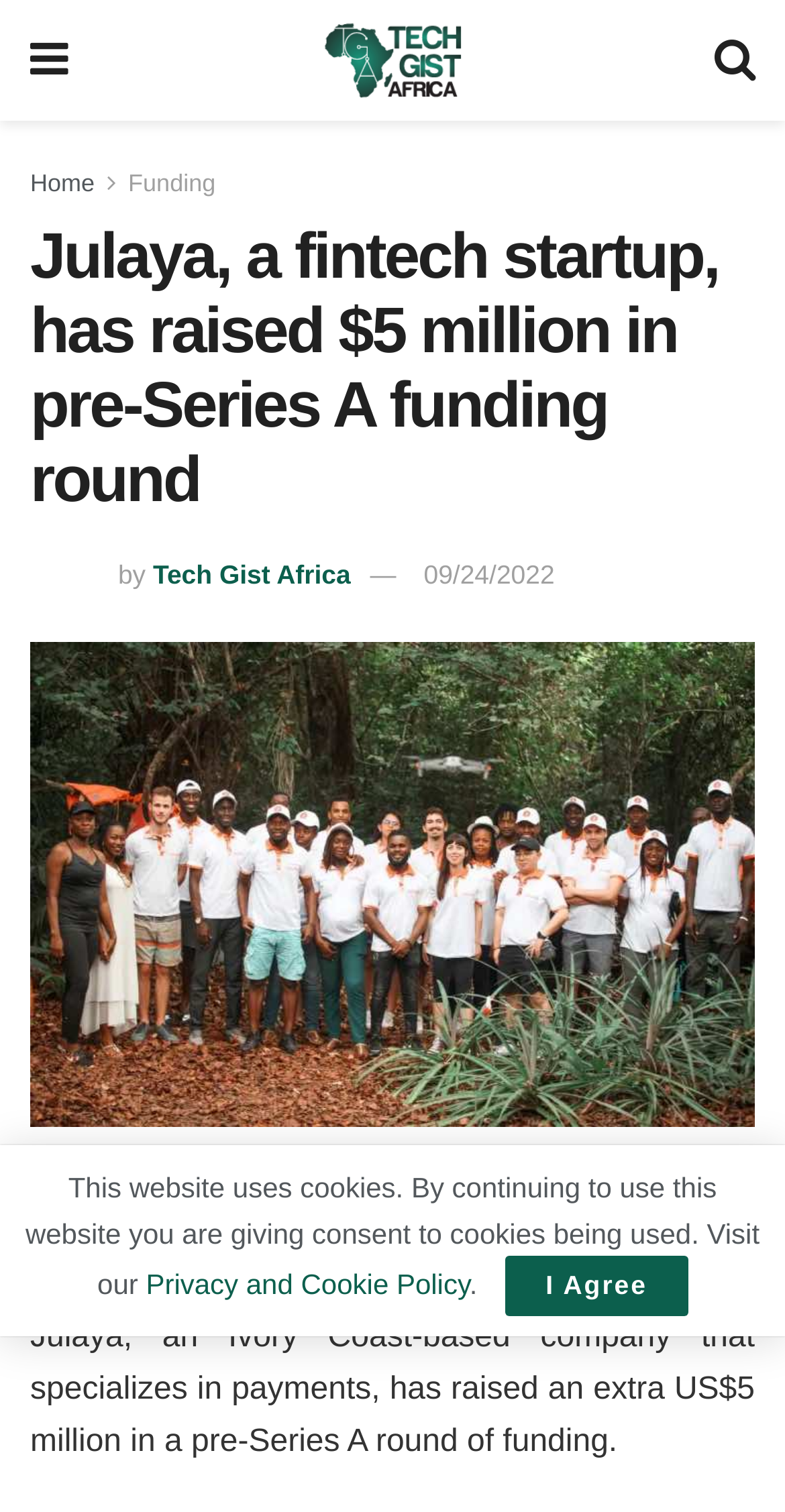How much funding did Julaya raise?
Please give a detailed answer to the question using the information shown in the image.

The amount of funding raised by Julaya is mentioned in the heading 'Julaya, a fintech startup, has raised $5 million in pre-Series A funding round' and also in the StaticText 'Julaya, an Ivory Coast-based company that specializes in payments, has raised an extra US$5 million in a pre-Series A round of funding'.